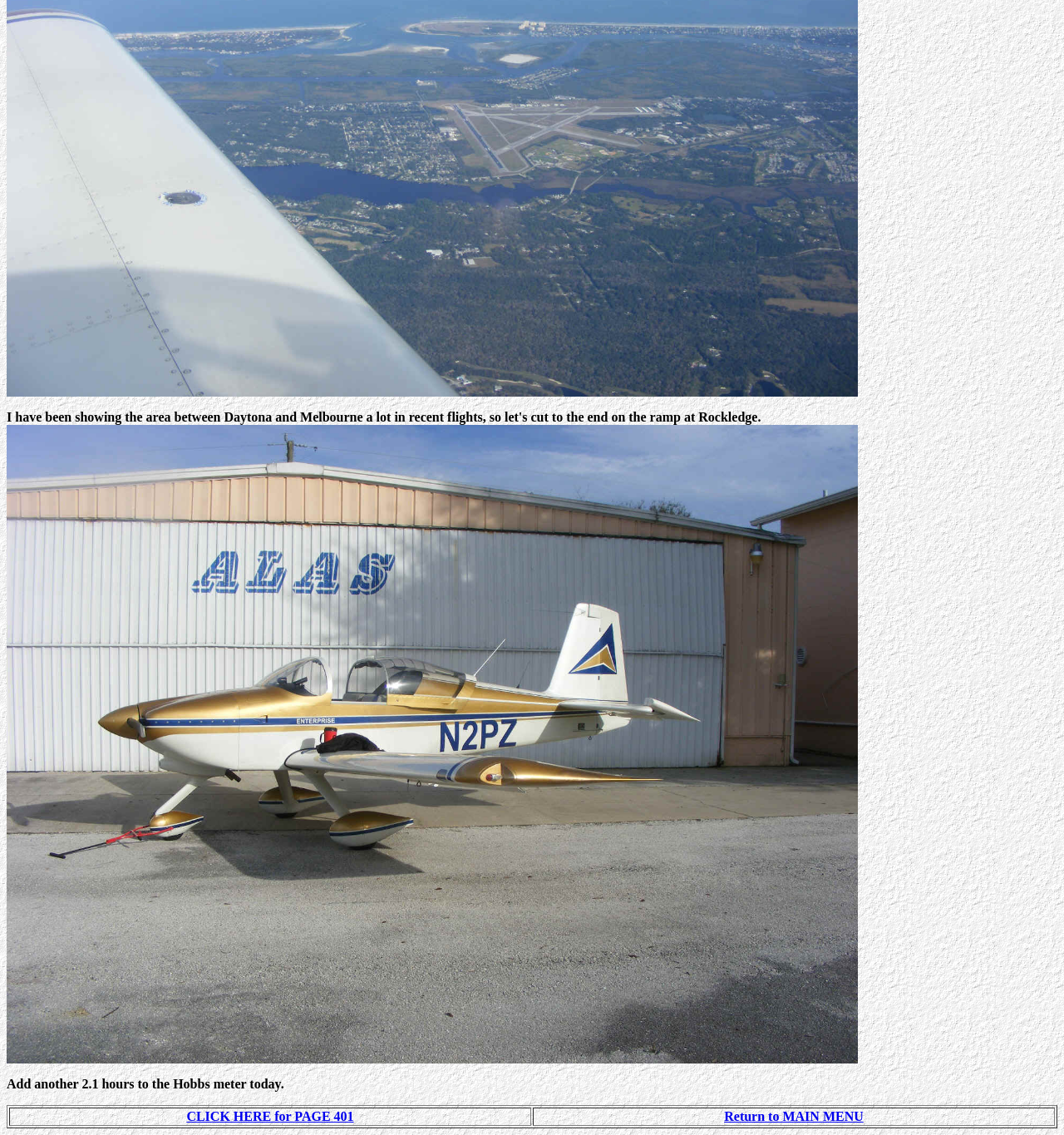Based on the image, give a detailed response to the question: What is the purpose of the image?

The image 'DSCW1537.JPG' is likely used for decoration or illustration purposes, as it does not seem to be directly related to the text or links on the page.